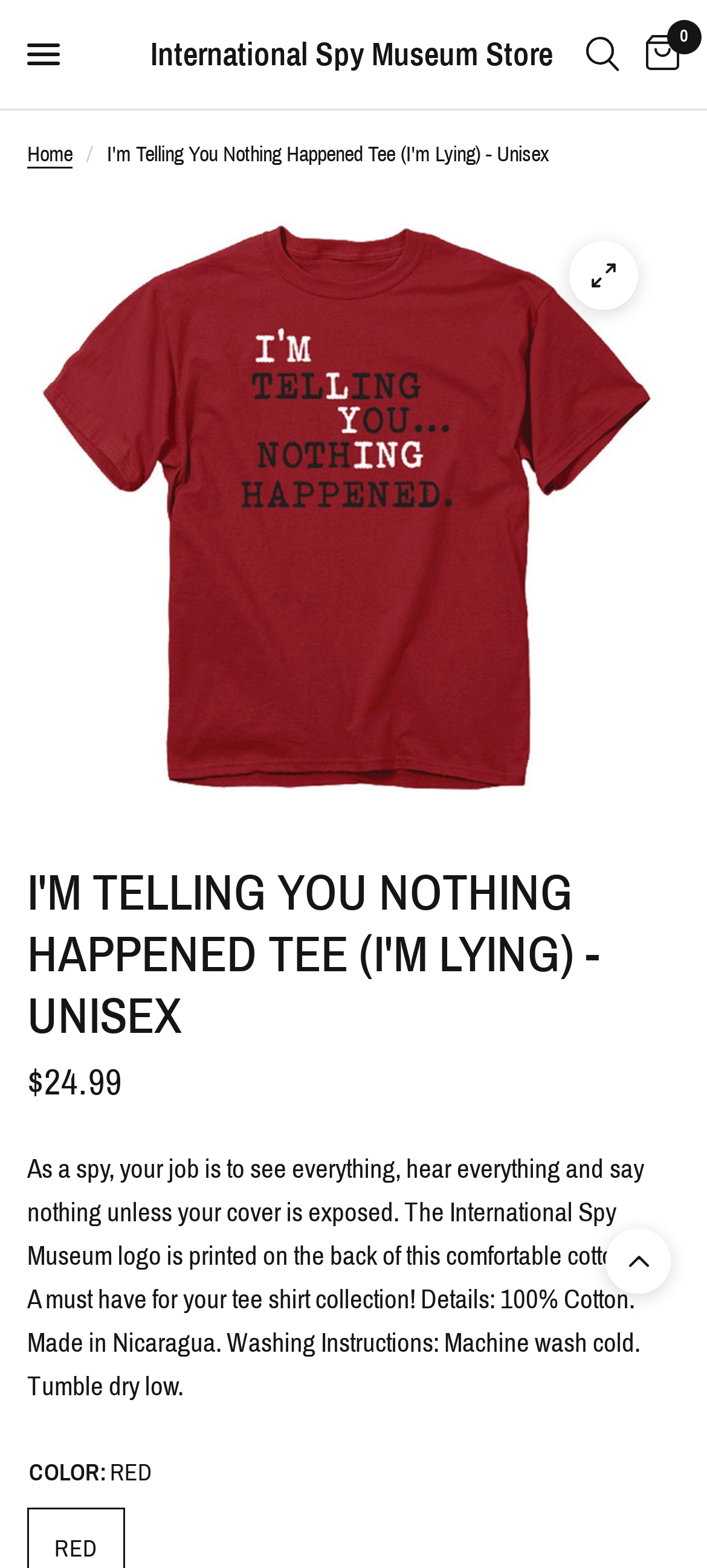Mark the bounding box of the element that matches the following description: "International Spy Museum Store".

[0.213, 0.024, 0.782, 0.045]